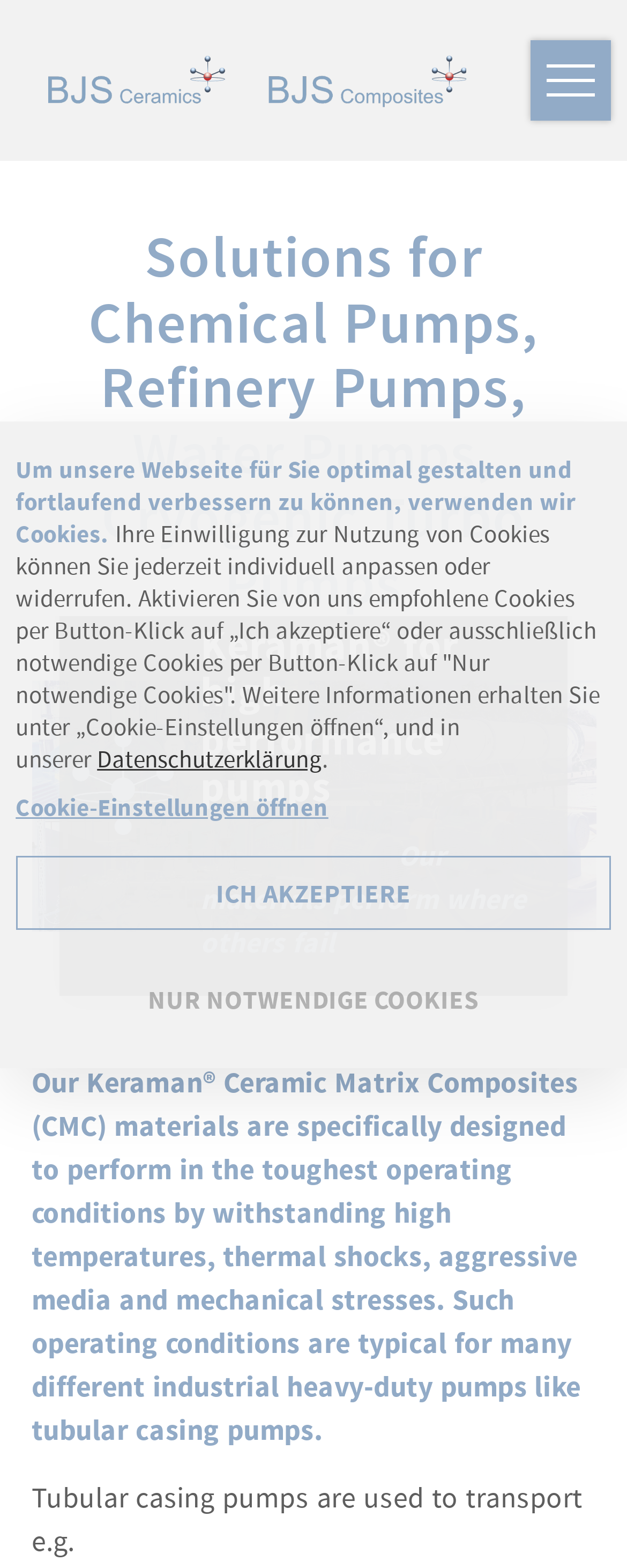Please provide the bounding box coordinates in the format (top-left x, top-left y, bottom-right x, bottom-right y). Remember, all values are floating point numbers between 0 and 1. What is the bounding box coordinate of the region described as: Keraman® Products & Services

[0.05, 0.897, 0.95, 0.949]